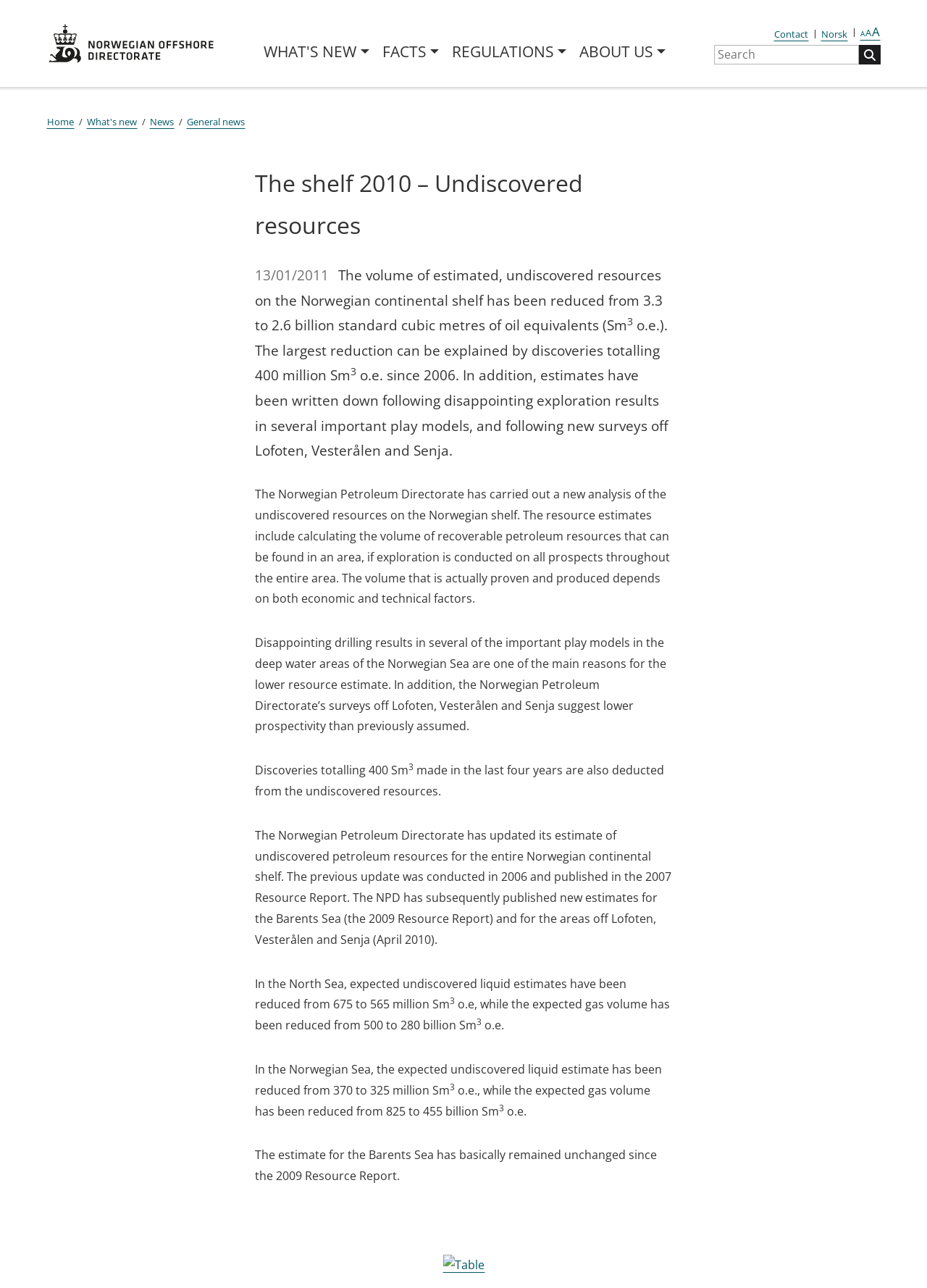Locate the bounding box coordinates of the element that needs to be clicked to carry out the instruction: "Go to the Norwegian Offshore Directorate homepage". The coordinates should be given as four float numbers ranging from 0 to 1, i.e., [left, top, right, bottom].

[0.05, 0.017, 0.232, 0.051]